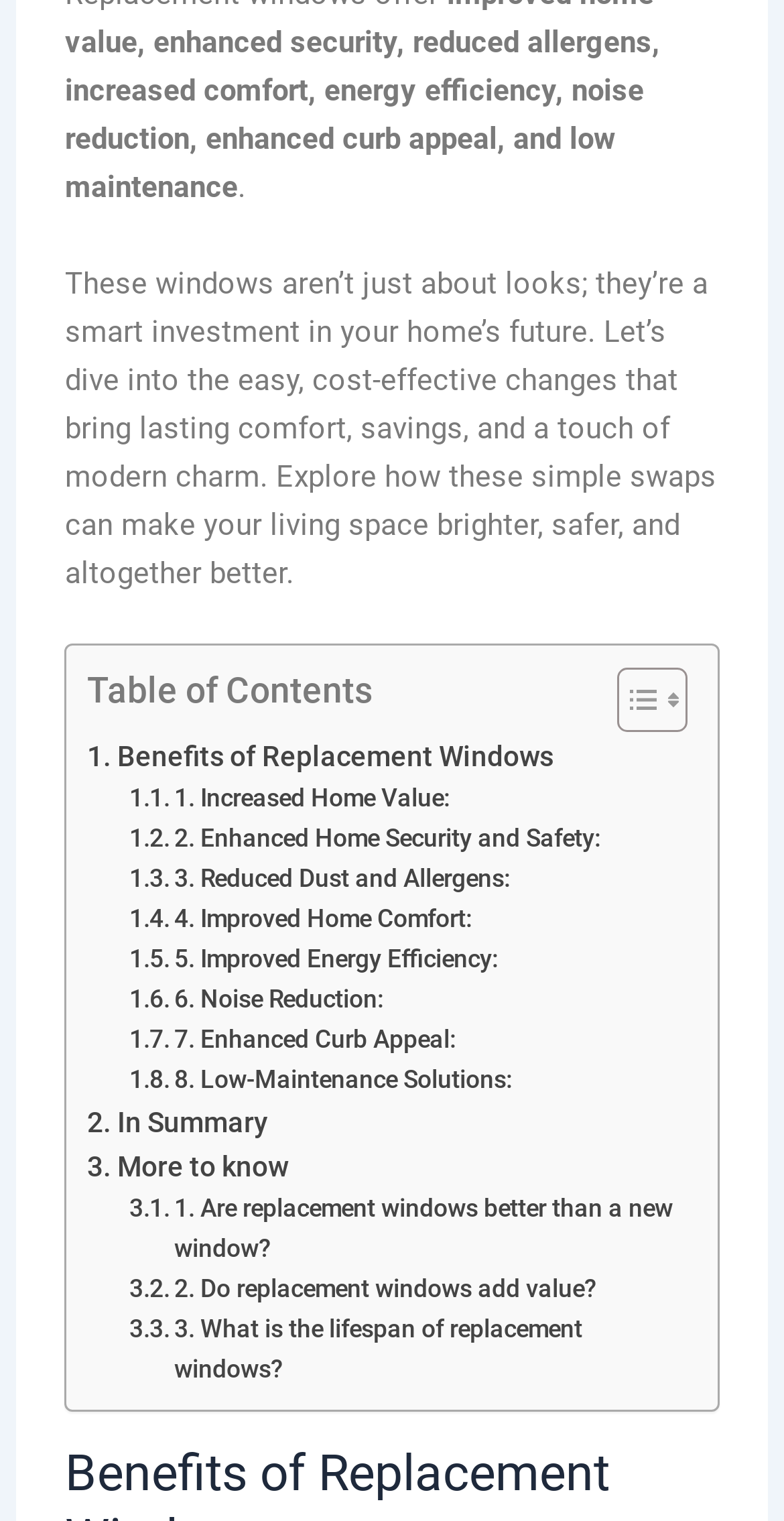Respond with a single word or phrase:
What is the main topic of this webpage?

Replacement Windows